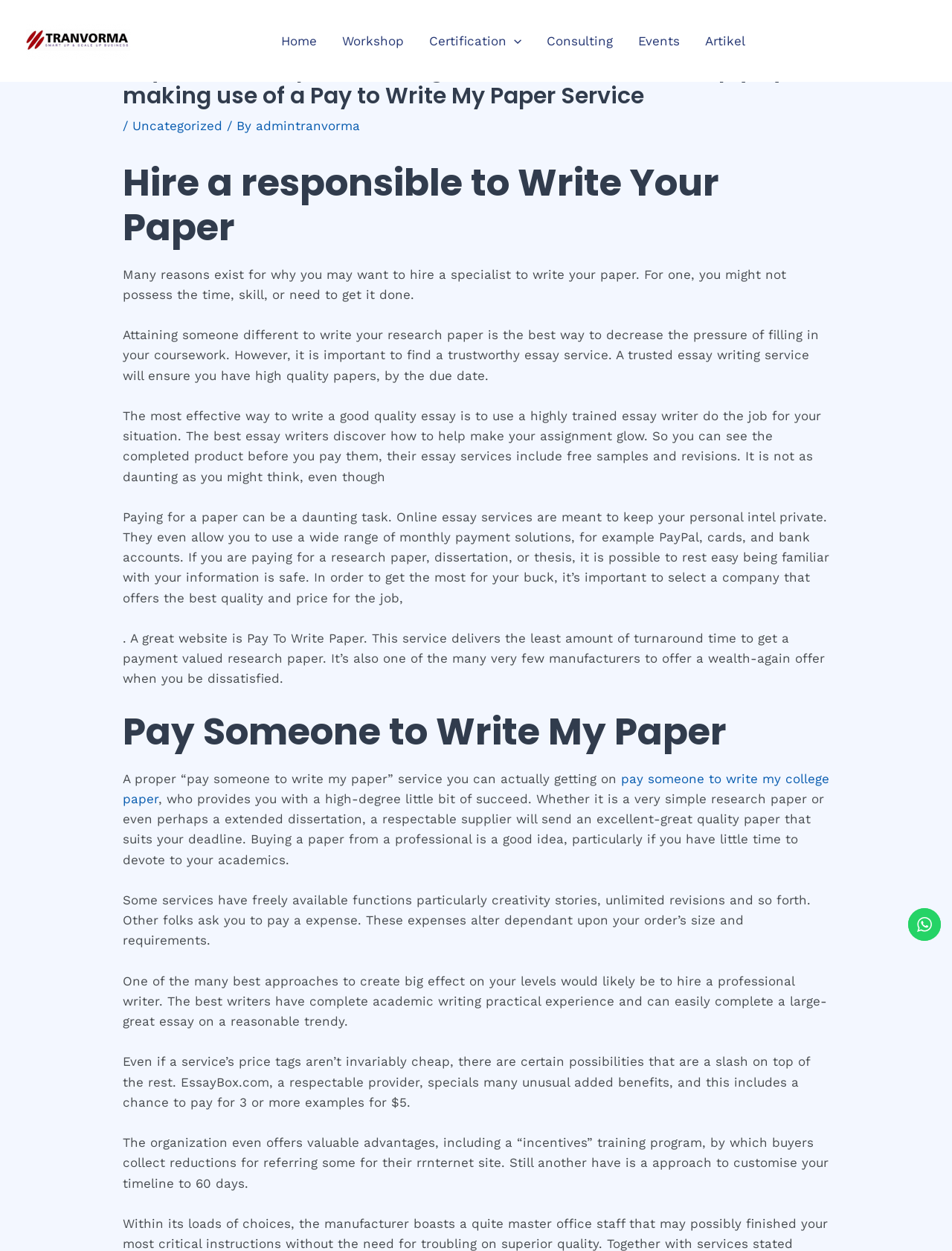Given the webpage screenshot and the description, determine the bounding box coordinates (top-left x, top-left y, bottom-right x, bottom-right y) that define the location of the UI element matching this description: parent_node: Certification aria-label="Menu Toggle"

[0.532, 0.0, 0.548, 0.065]